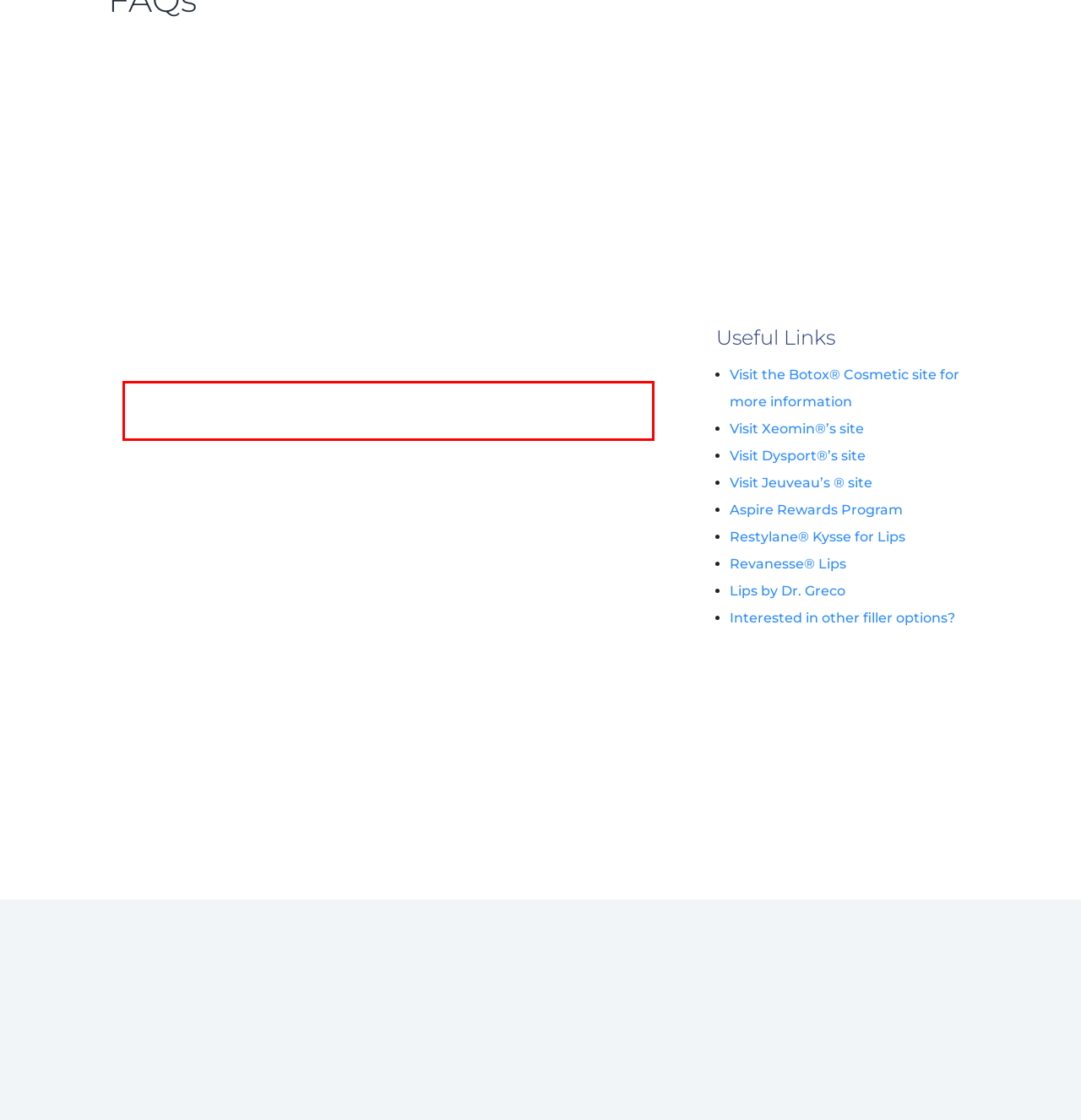You have a webpage screenshot with a red rectangle surrounding a UI element. Extract the text content from within this red bounding box.

Results from Botox® brand may take 2 weeks or more to see results. With modern formulas a majority of users will see results within 3 days.